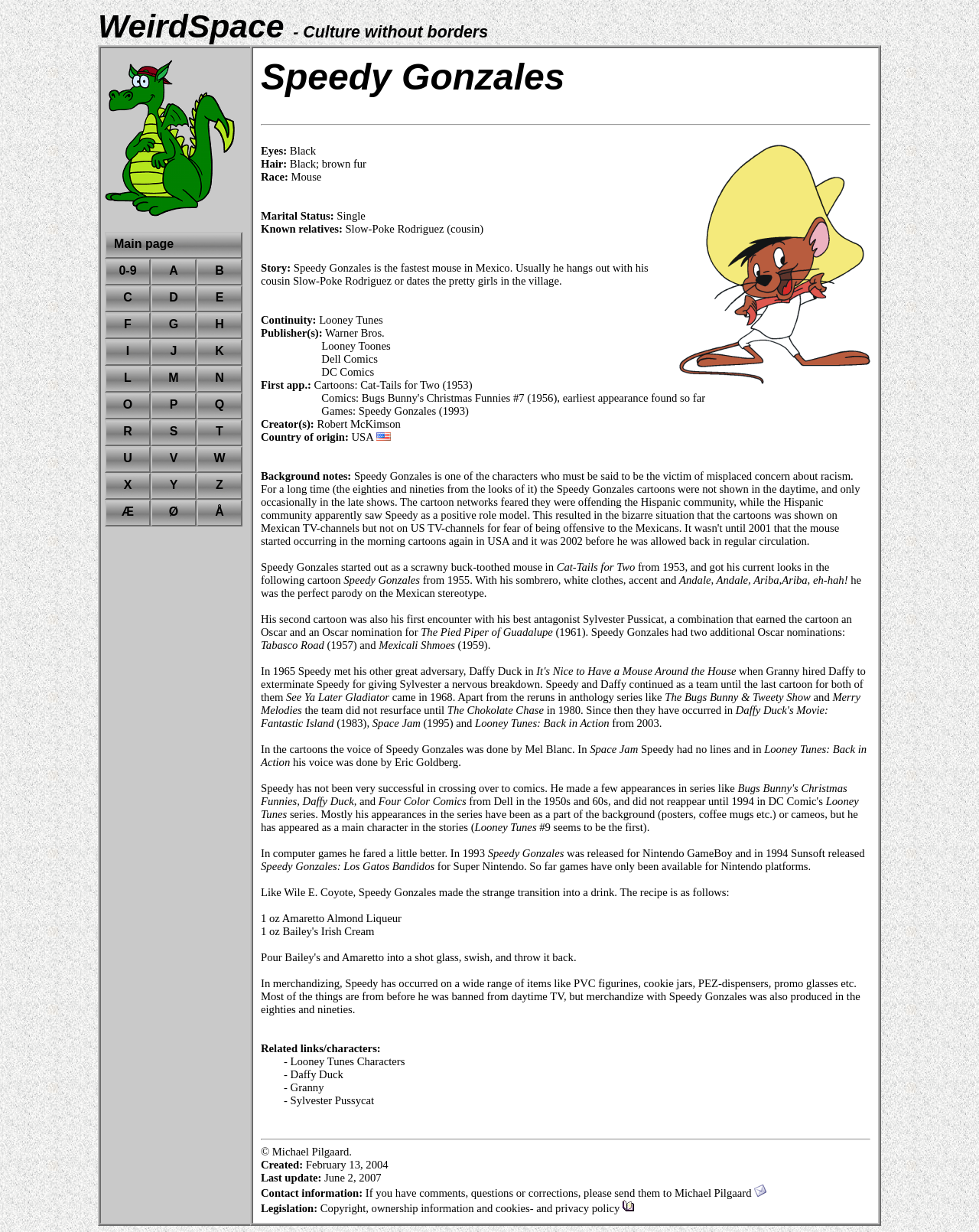Locate the bounding box of the UI element based on this description: "Michael Pilgaard". Provide four float numbers between 0 and 1 as [left, top, right, bottom].

[0.689, 0.964, 0.783, 0.973]